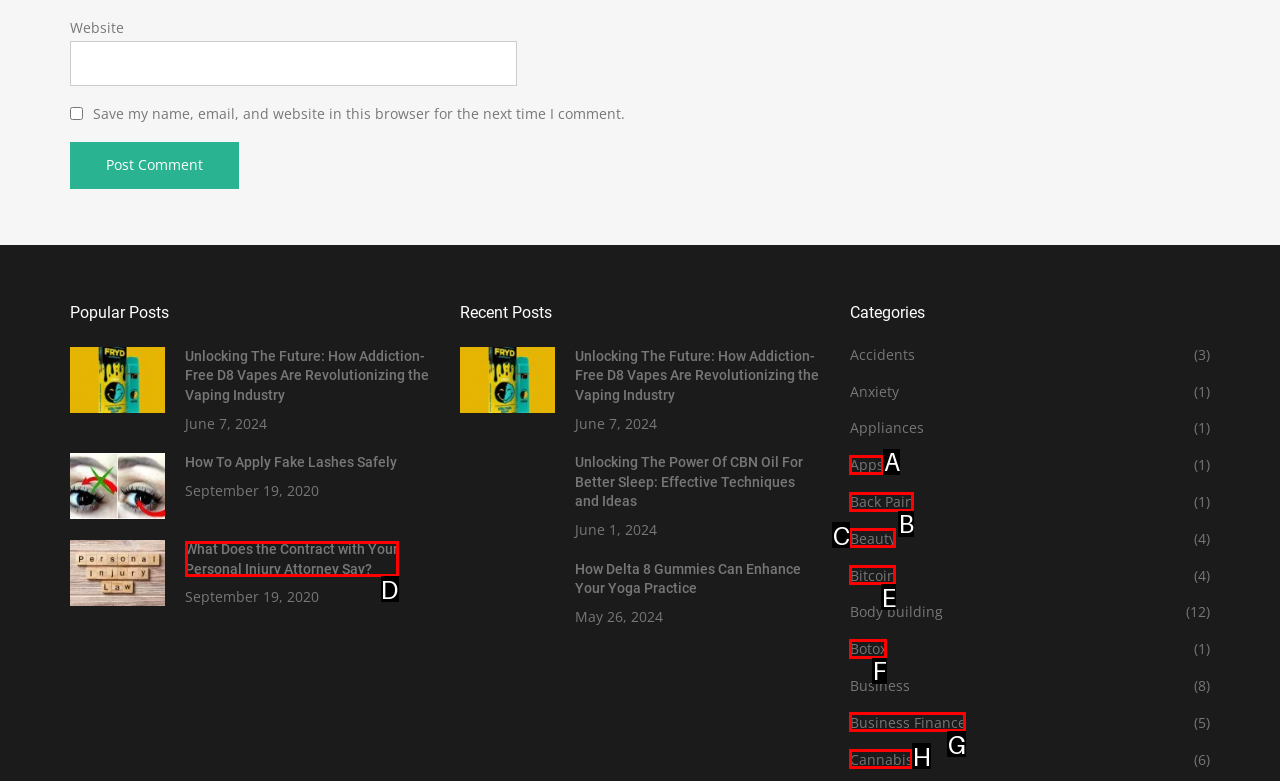Select the letter of the HTML element that best fits the description: Business Finance
Answer with the corresponding letter from the provided choices.

G